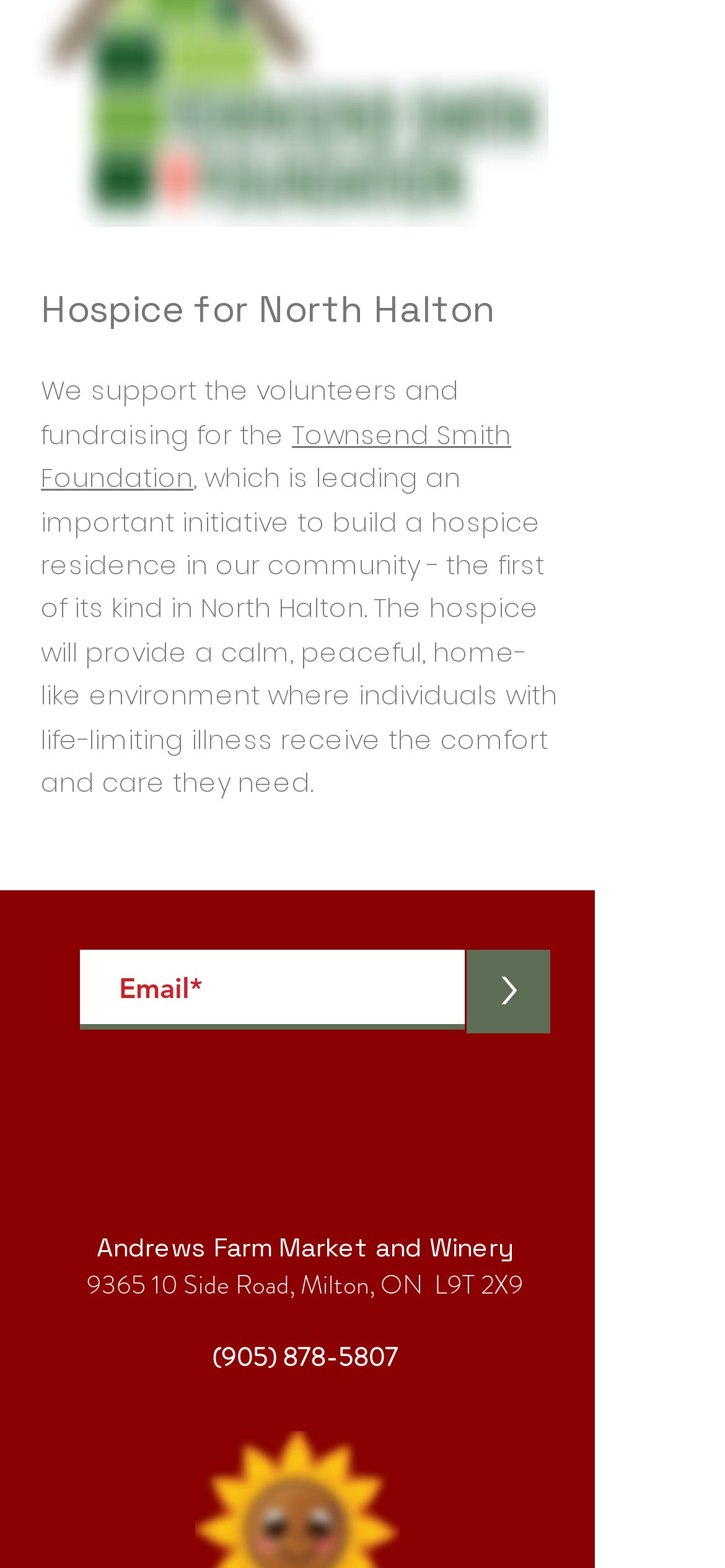Utilize the information from the image to answer the question in detail:
What is the name of the foundation?

The name of the foundation is mentioned in the text 'We support the volunteers and fundraising for the Townsend Smith Foundation'.